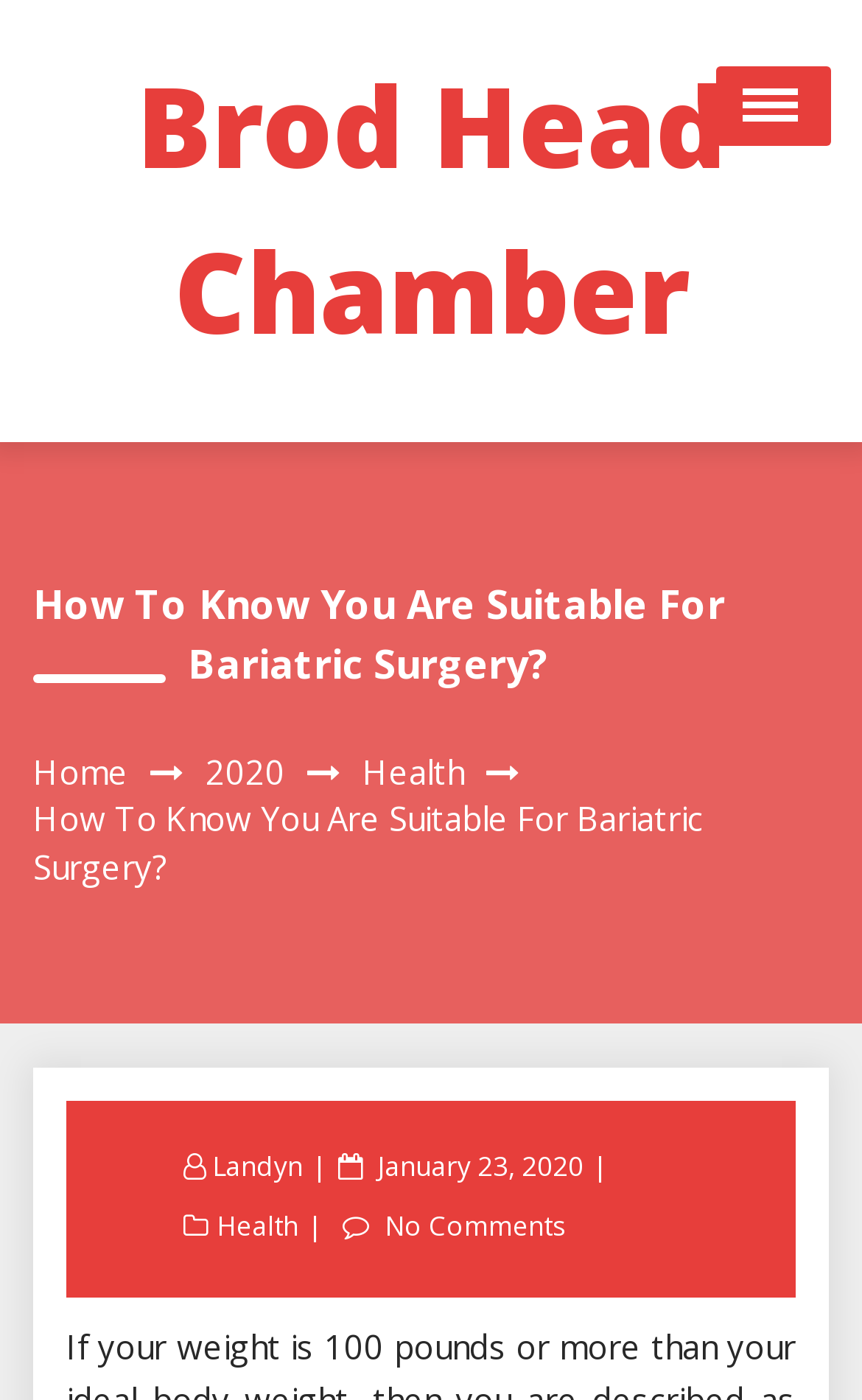Extract the primary header of the webpage and generate its text.

Brod Head Chamber